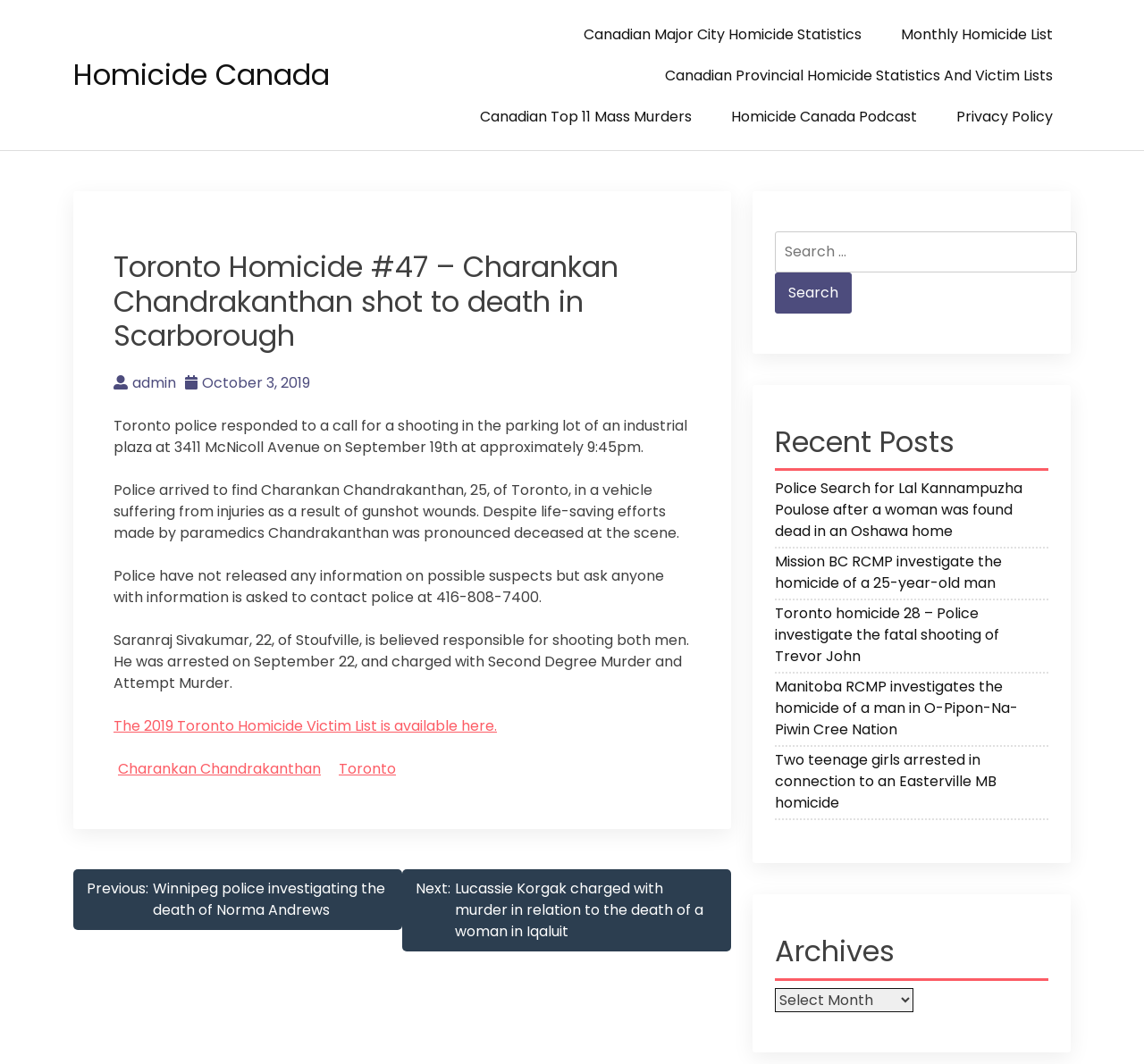How many recent posts are listed?
Using the image as a reference, answer with just one word or a short phrase.

5